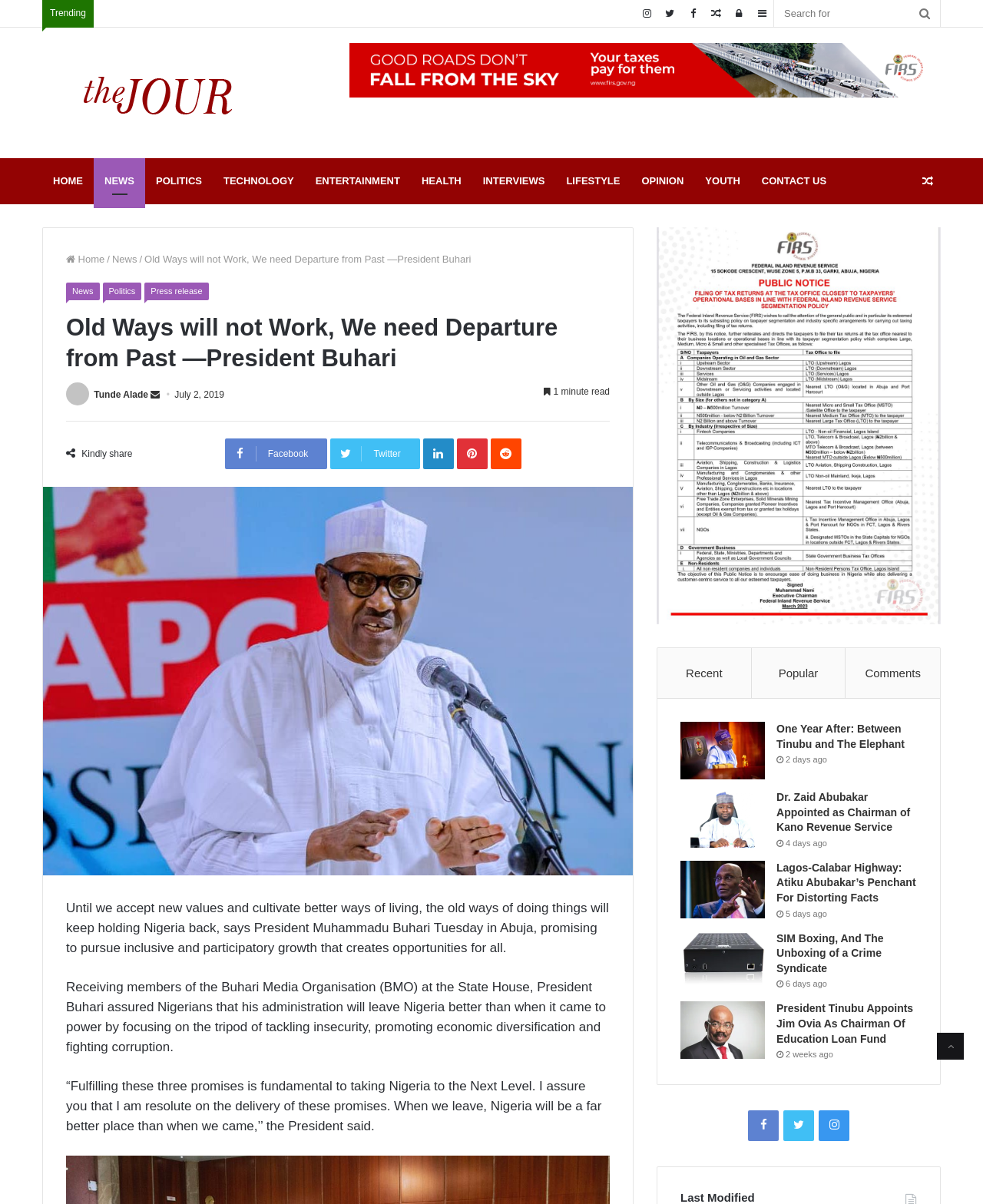Provide a one-word or short-phrase response to the question:
How many recent articles are listed?

5